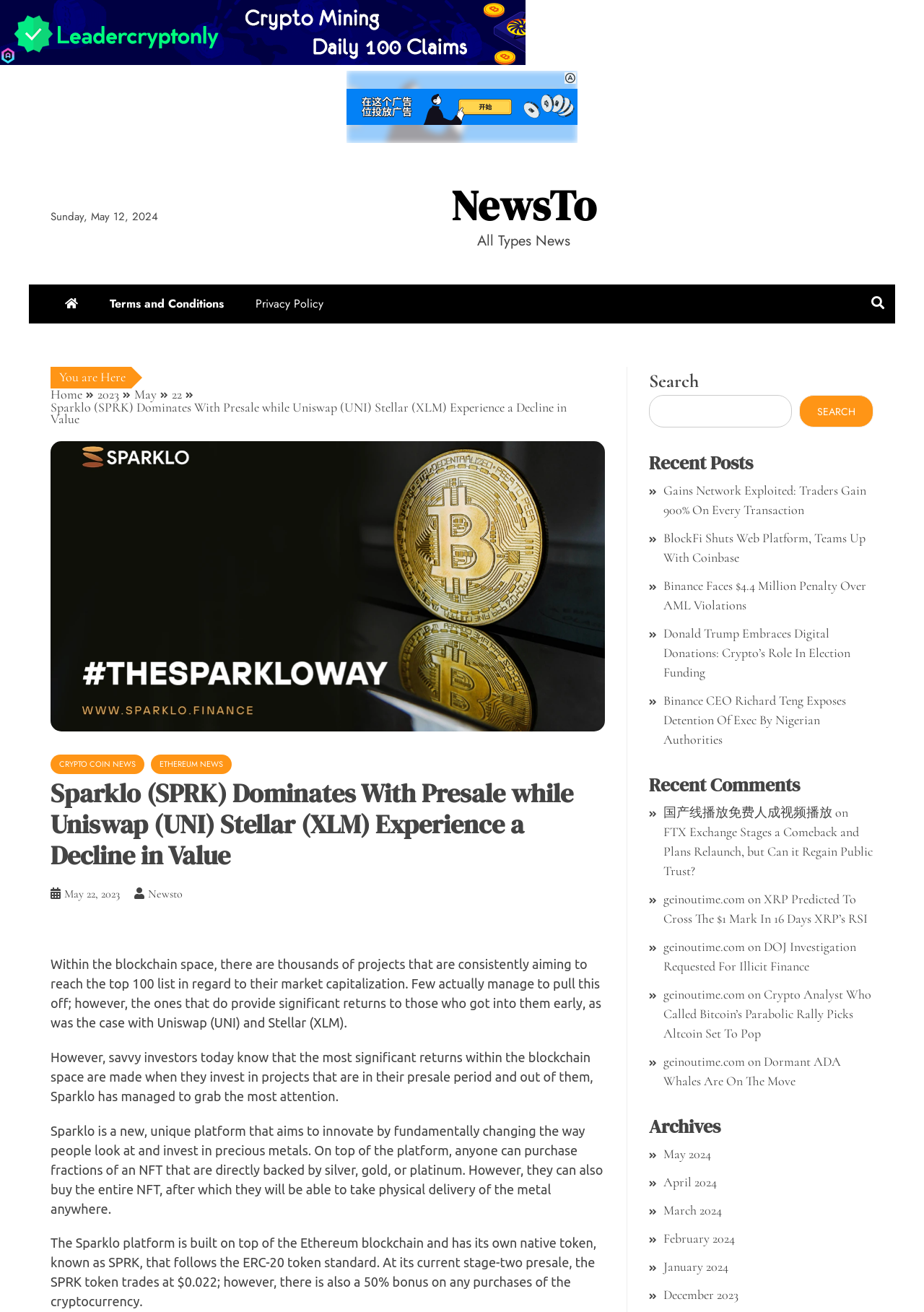Could you provide the bounding box coordinates for the portion of the screen to click to complete this instruction: "View archives for May 2024"?

[0.718, 0.873, 0.77, 0.886]